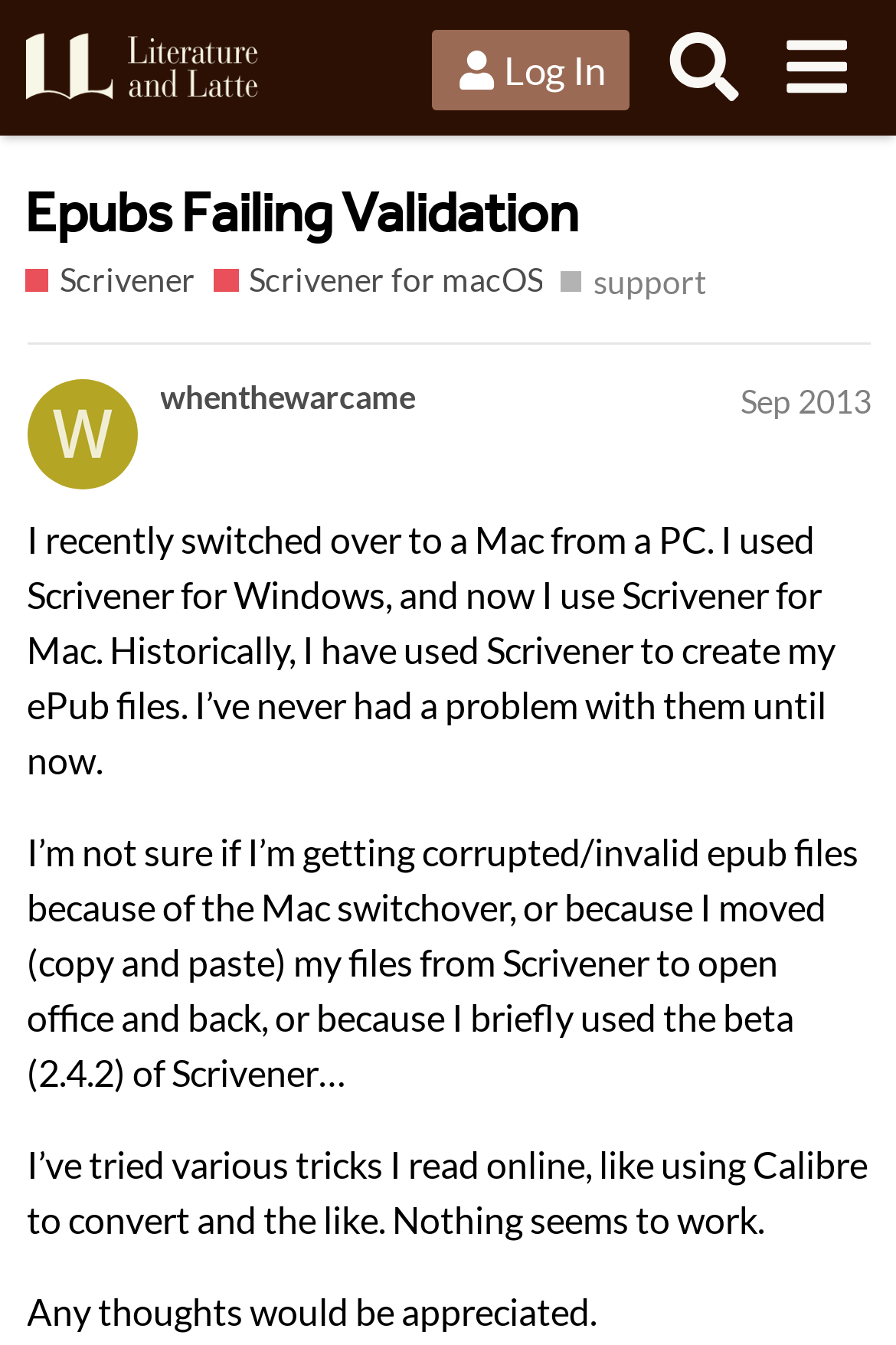Describe all significant elements and features of the webpage.

This webpage appears to be a forum discussion thread on the Literature & Latte Forums website. At the top of the page, there is a header section with a link to the forum's homepage, a login button, a search button, and a menu button. Below the header, there is a heading that reads "Epubs Failing Validation" with a link to the same title.

On the left side of the page, there are links to "Scrivener" and "Scrivener for macOS" with brief descriptions of each. To the right of these links, there is a list of tags, including "support". Below the links and tags, there is a section with the username "whenthewarcame" and the date "Sep 2013" in a heading format.

The main content of the page is a post from the user "whenthewarcame", which consists of four paragraphs of text. The post describes the user's experience with switching from a PC to a Mac and using Scrivener to create ePub files. The user mentions that they have encountered problems with the ePub files and have tried various solutions without success. The post concludes with a request for thoughts and advice from others.